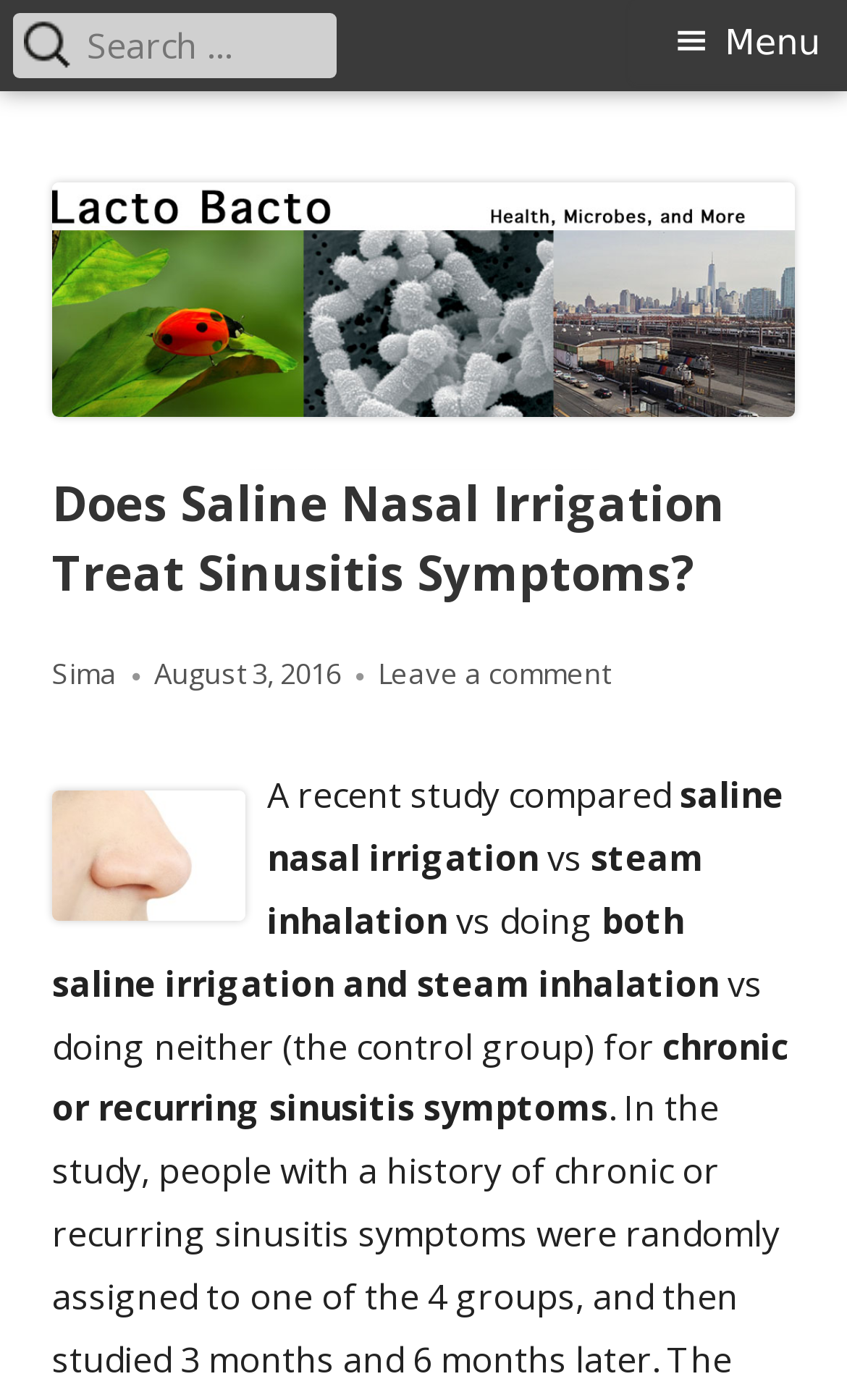Given the description "GeneratePress", determine the bounding box of the corresponding UI element.

None